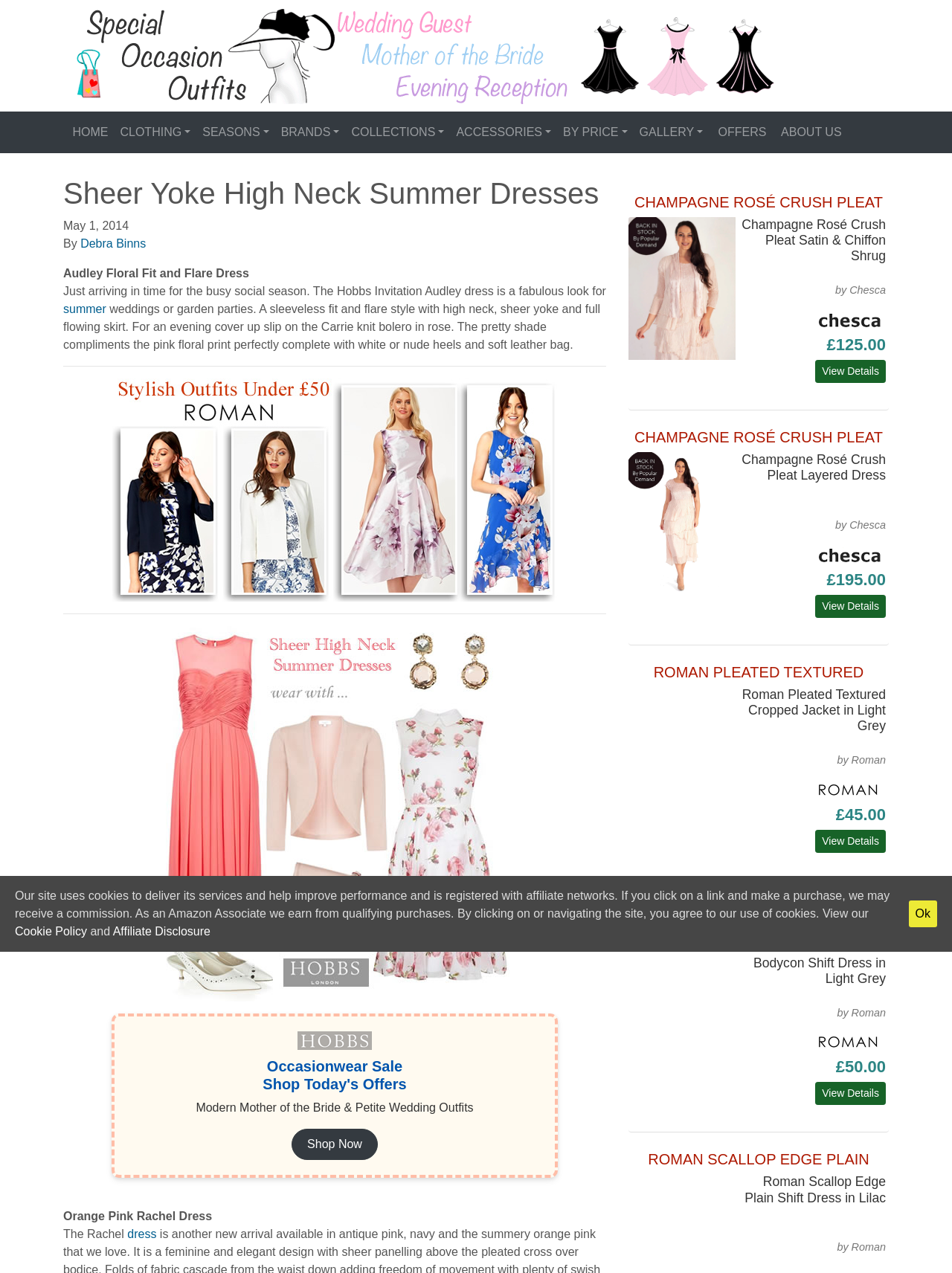Please determine the bounding box coordinates of the area that needs to be clicked to complete this task: 'Click HOME'. The coordinates must be four float numbers between 0 and 1, formatted as [left, top, right, bottom].

[0.066, 0.092, 0.12, 0.116]